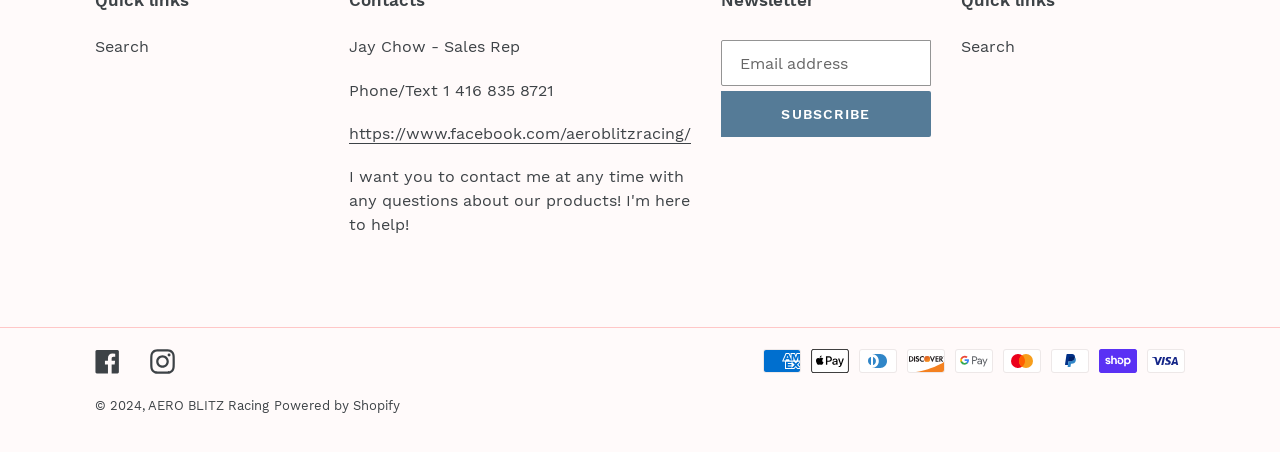What is the purpose of the textbox?
Look at the screenshot and respond with a single word or phrase.

Email address